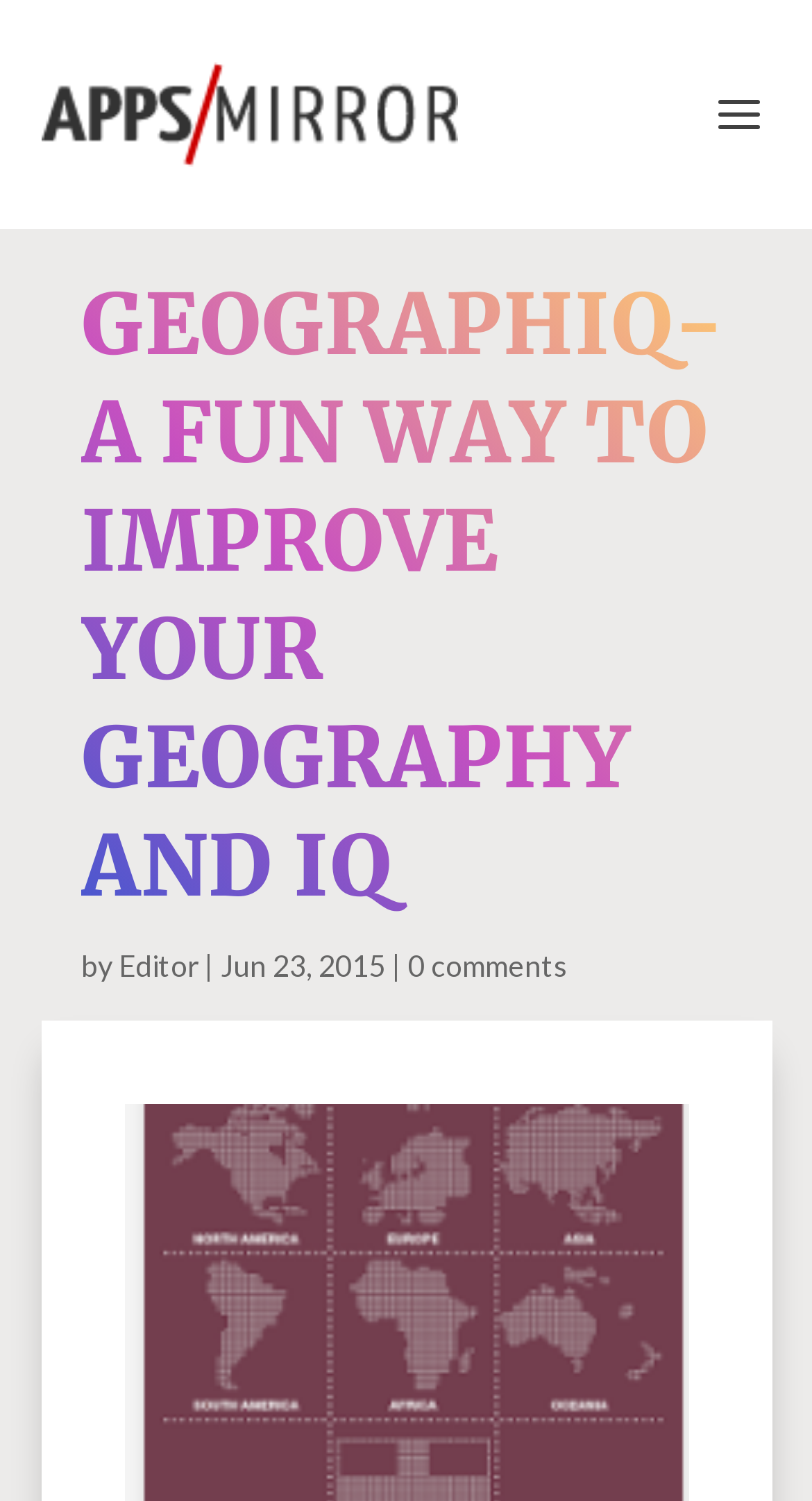Please reply to the following question with a single word or a short phrase:
When was the review published?

Jun 23, 2015